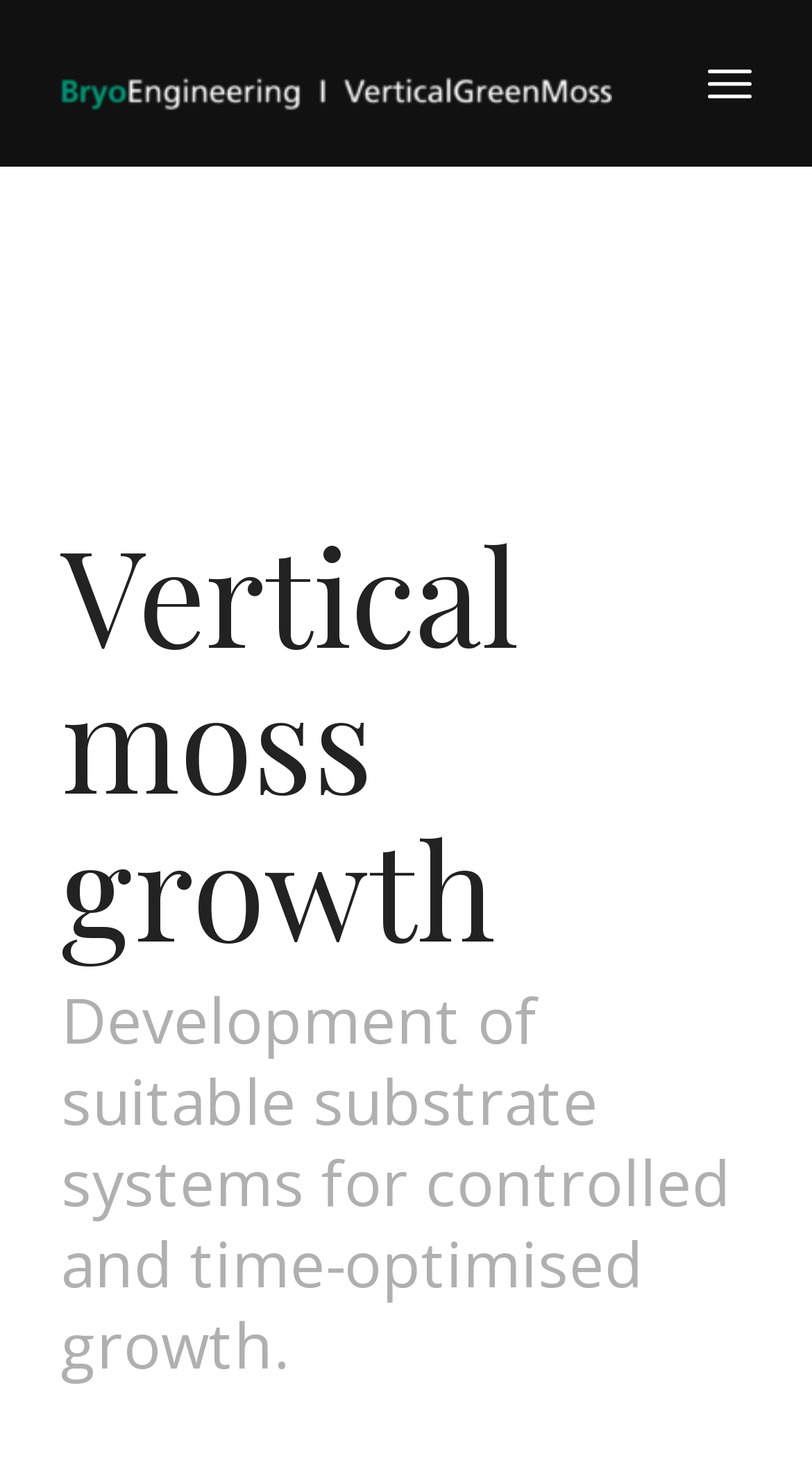Create a full and detailed caption for the entire webpage.

The webpage is about VerticalGreenMoss and Bryo-engineering. At the top left, there is a logo or an image with the text "Bryo-engineering" next to it. On the top right, there is a menu item labeled "Menu". Below the logo, there is a heading that reads "Vertical moss growth". Underneath the heading, there is a paragraph of text that describes the development of suitable substrate systems for controlled and time-optimised growth of vertical moss.